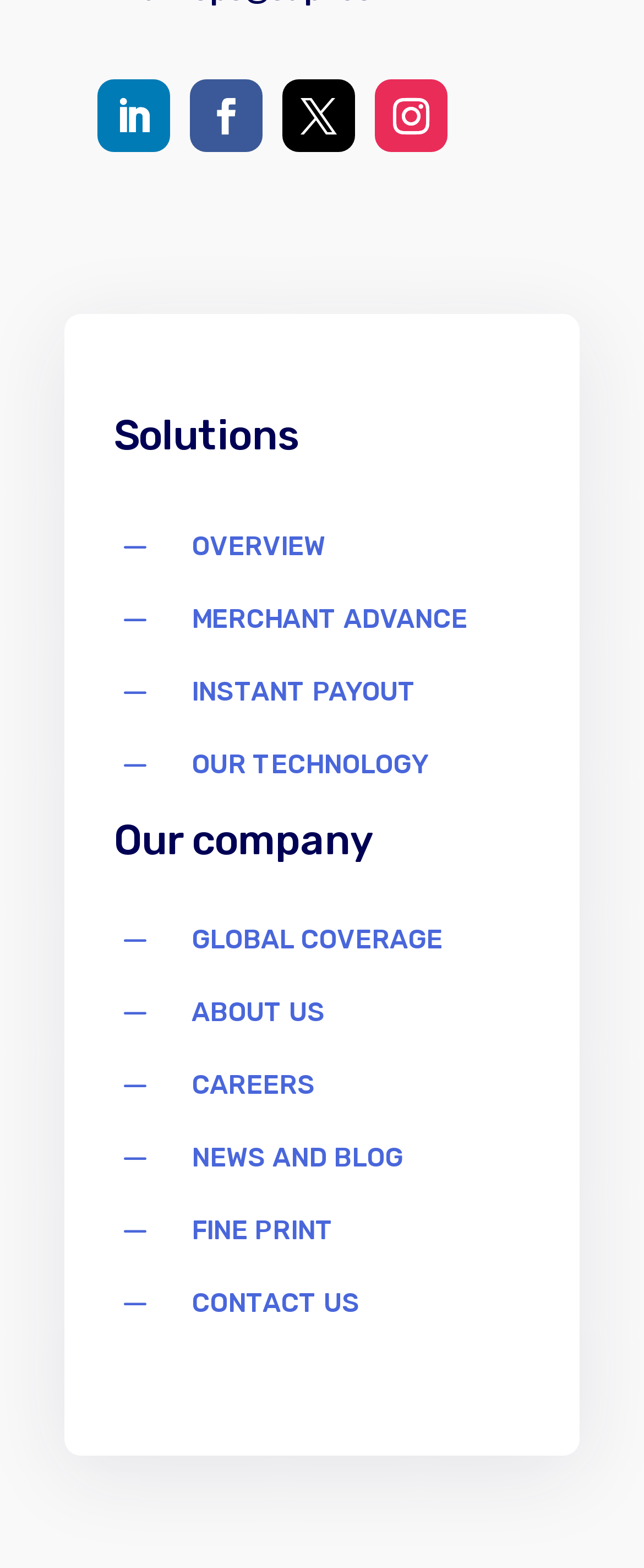Use a single word or phrase to answer this question: 
How many links start with 'K'?

9